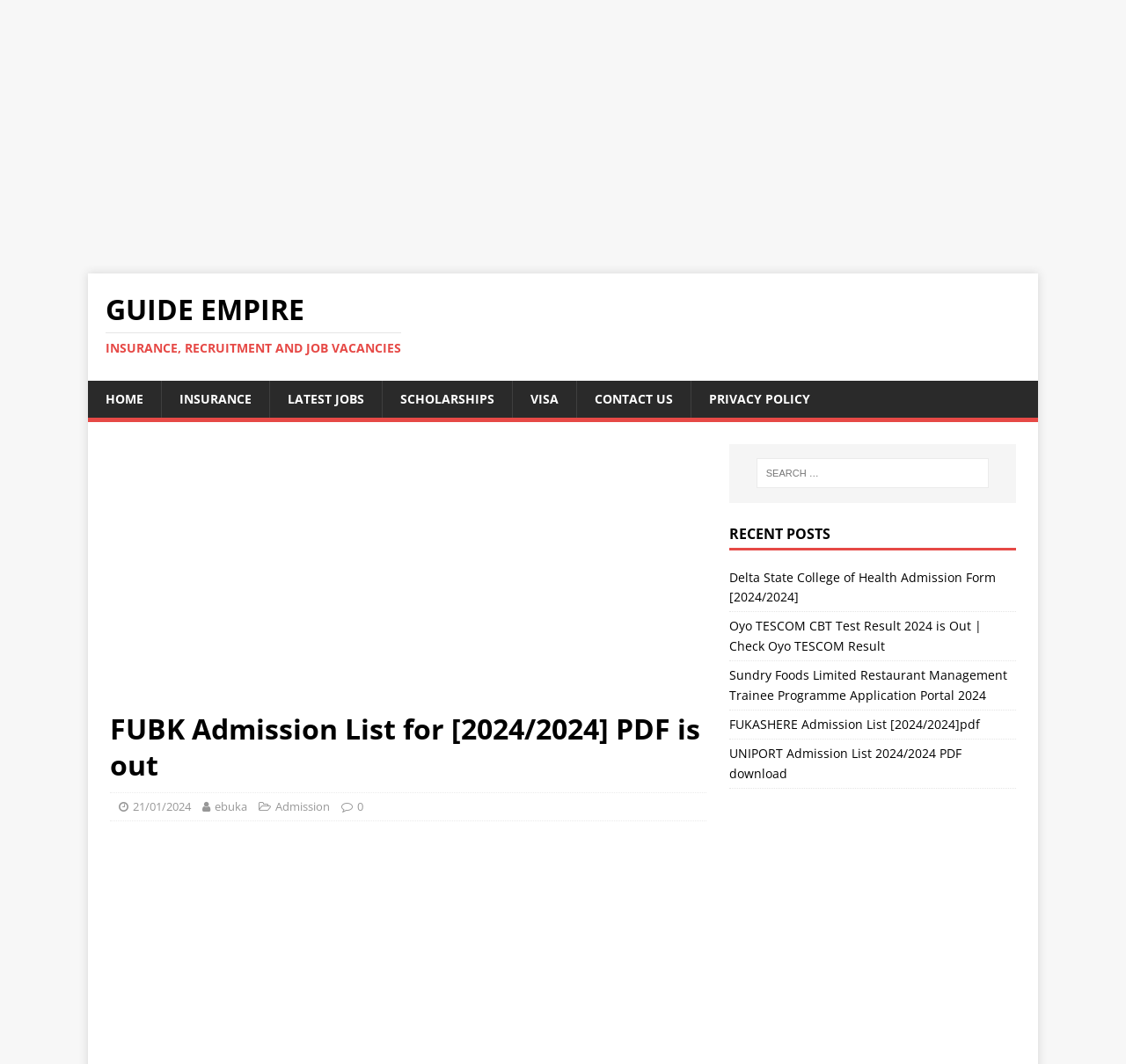What type of content is on this webpage?
Relying on the image, give a concise answer in one word or a brief phrase.

Admission lists